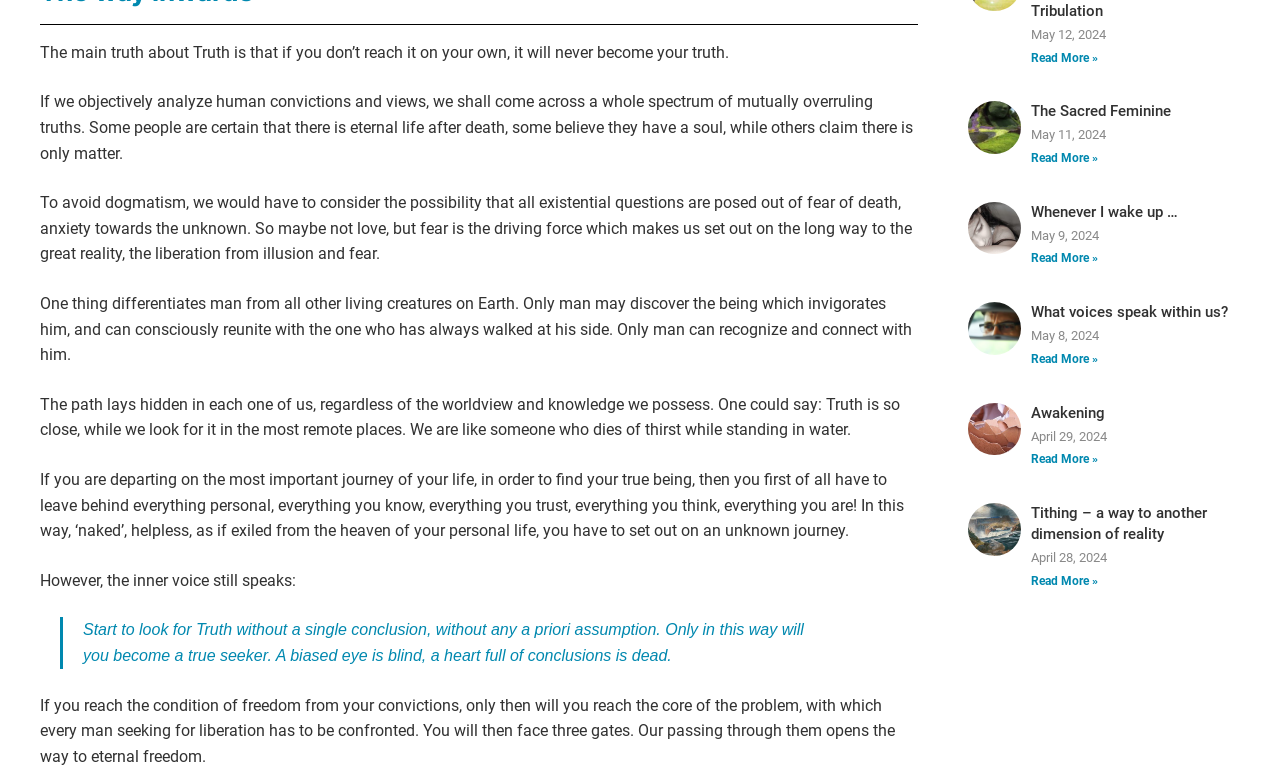Locate the bounding box of the UI element based on this description: "parent_node: The Sacred Feminine". Provide four float numbers between 0 and 1 as [left, top, right, bottom].

[0.756, 0.129, 0.797, 0.219]